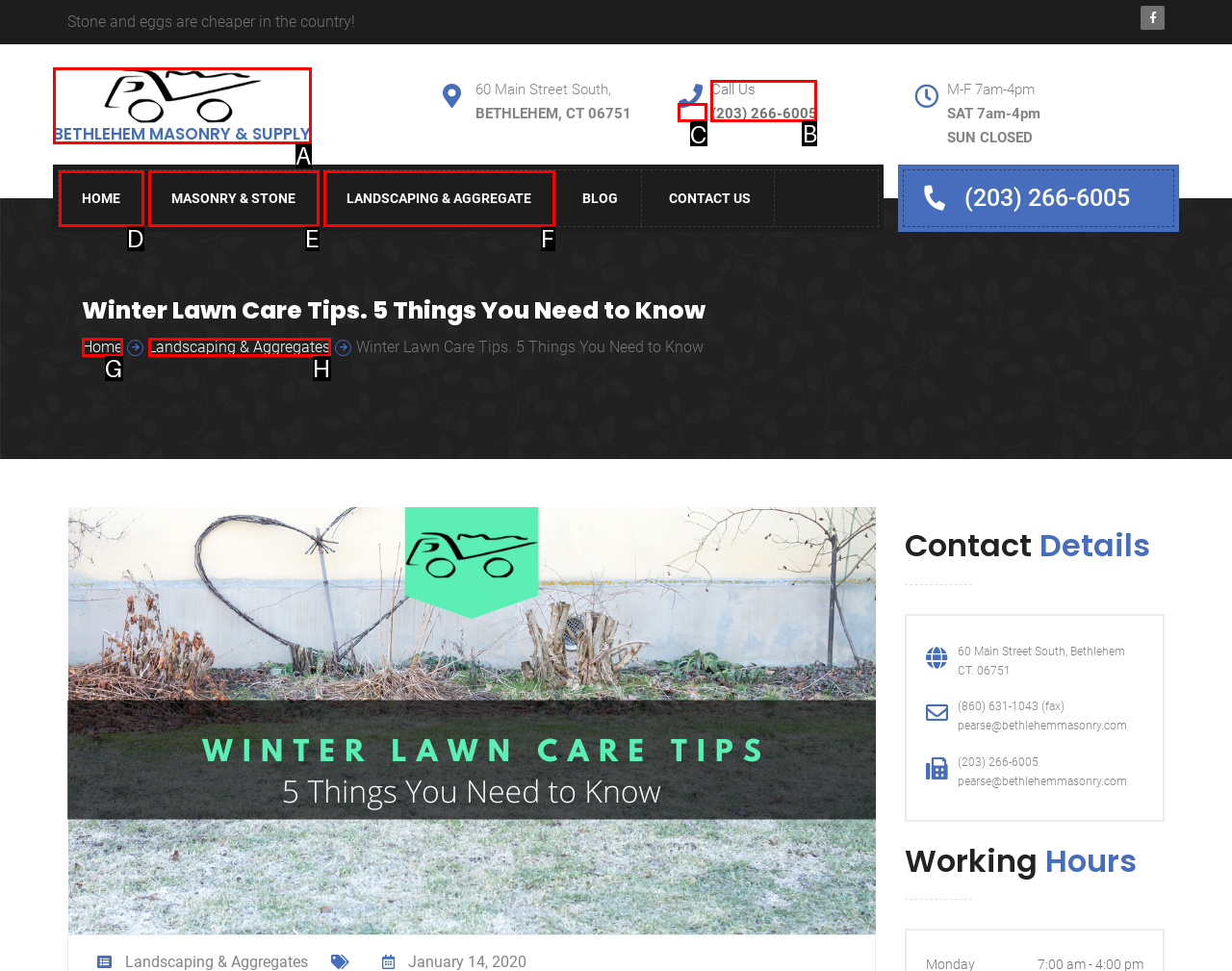Determine the letter of the element to click to accomplish this task: Call the phone number. Respond with the letter.

B